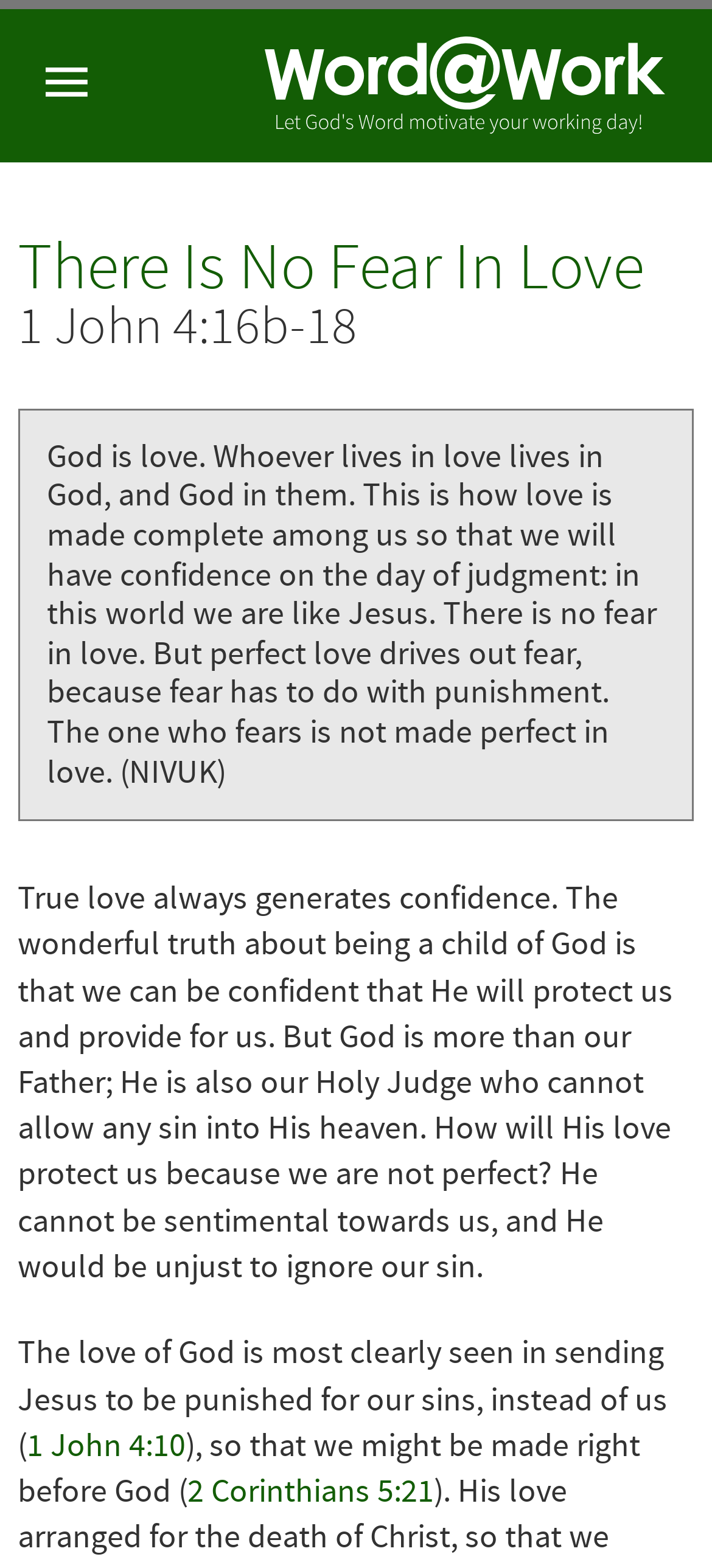Provide the bounding box coordinates, formatted as (top-left x, top-left y, bottom-right x, bottom-right y), with all values being floating point numbers between 0 and 1. Identify the bounding box of the UI element that matches the description: title="Home"

[0.334, 0.006, 0.975, 0.104]